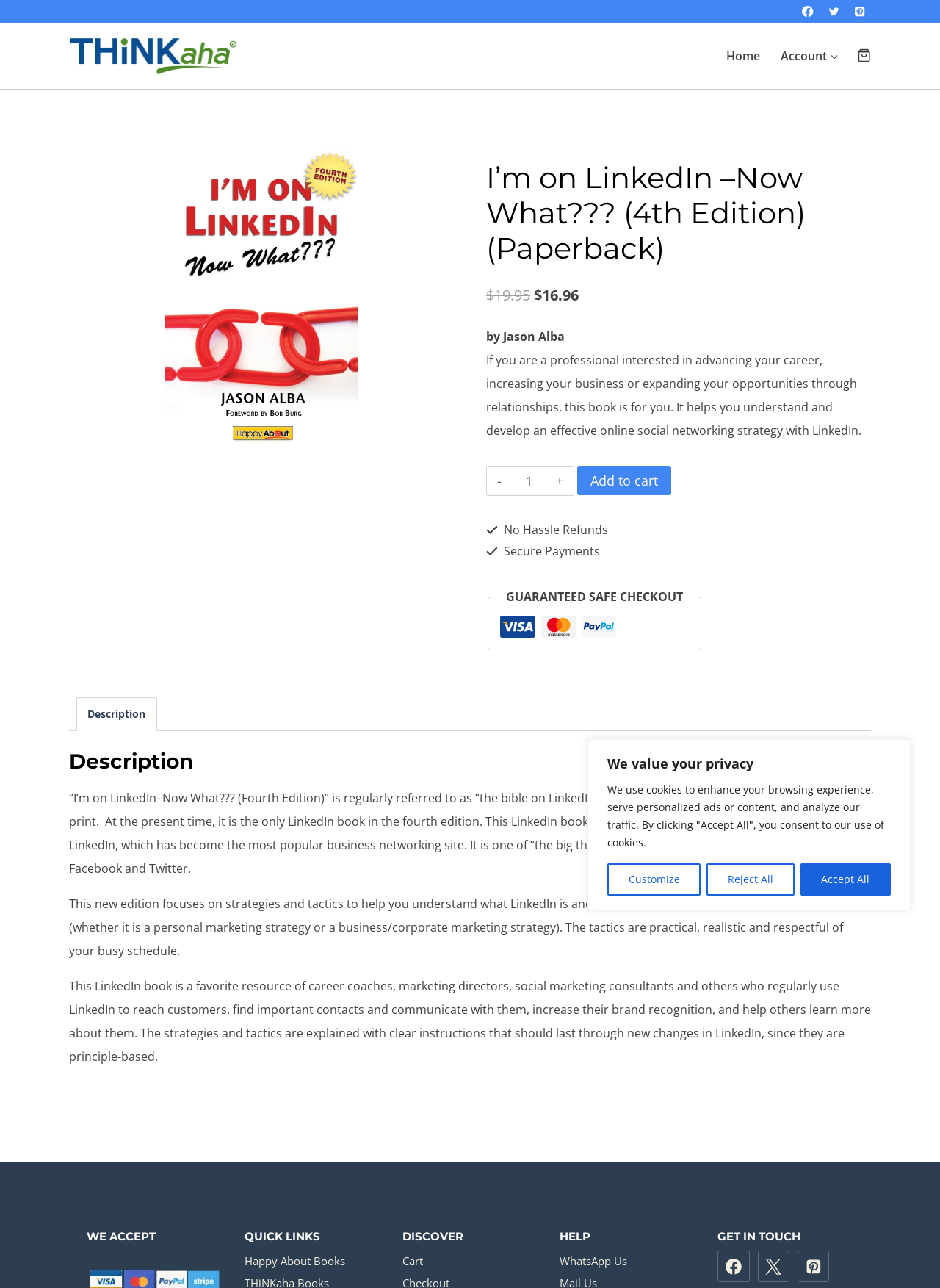Show me the bounding box coordinates of the clickable region to achieve the task as per the instruction: "View product description".

[0.081, 0.542, 0.167, 0.567]